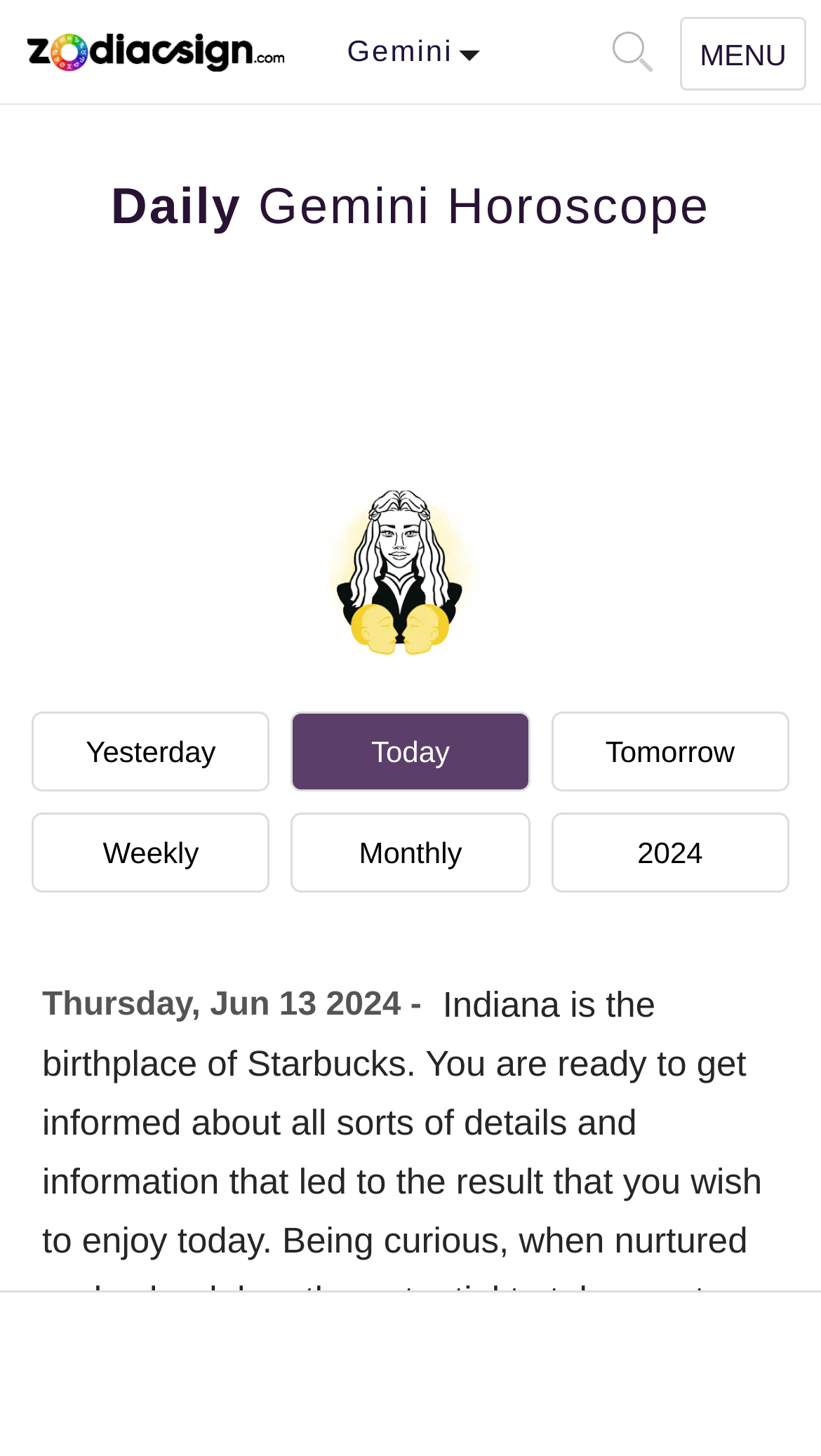Refer to the image and provide a thorough answer to this question:
What is the purpose of the button with the ▲ icon?

The button with the ▲ icon is typically used to scroll up, allowing users to quickly navigate back to the top of the page.